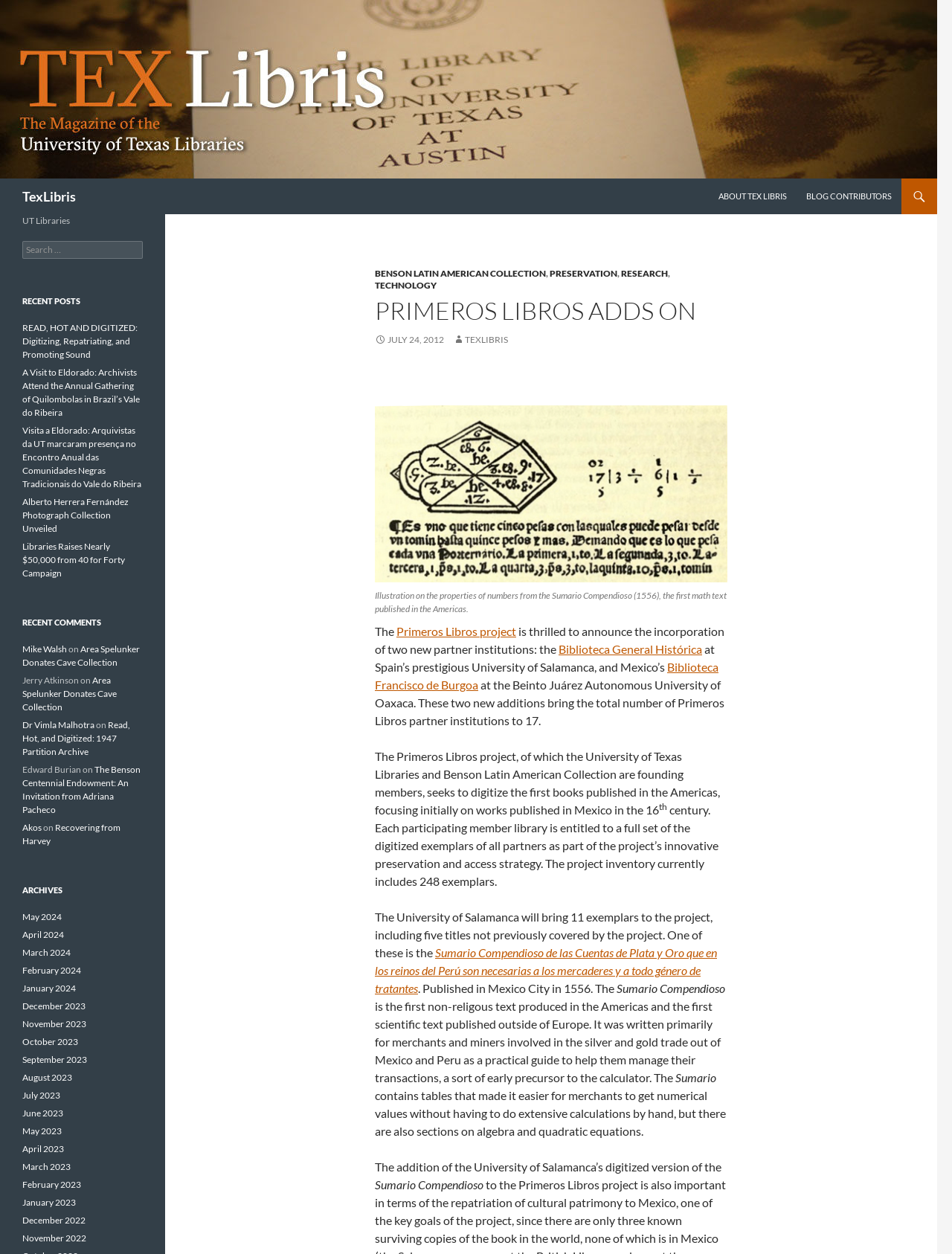Can you specify the bounding box coordinates of the area that needs to be clicked to fulfill the following instruction: "Click on 'logged in'"?

None